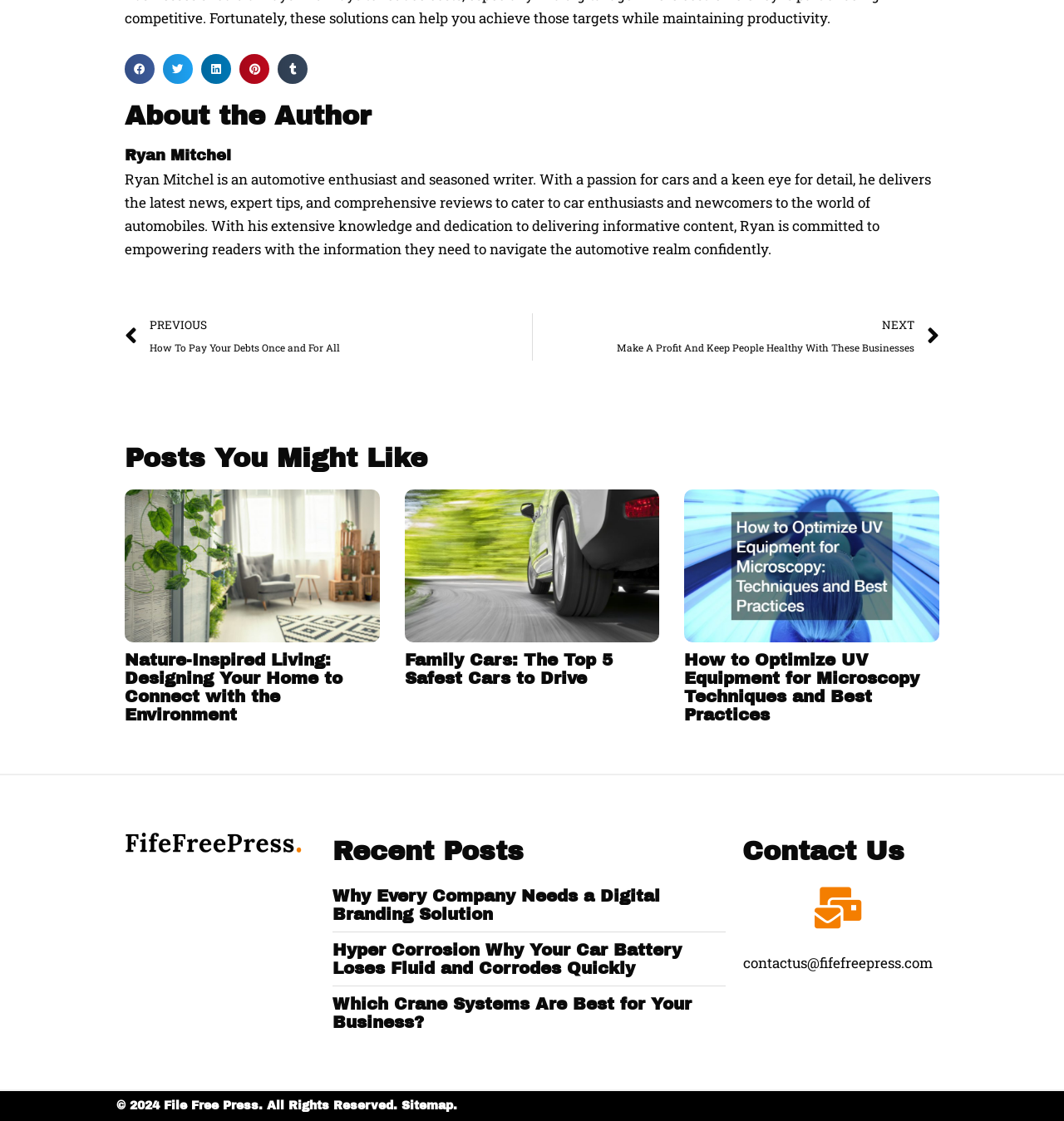Provide the bounding box coordinates of the HTML element this sentence describes: "How To Connect Patch Panel".

None